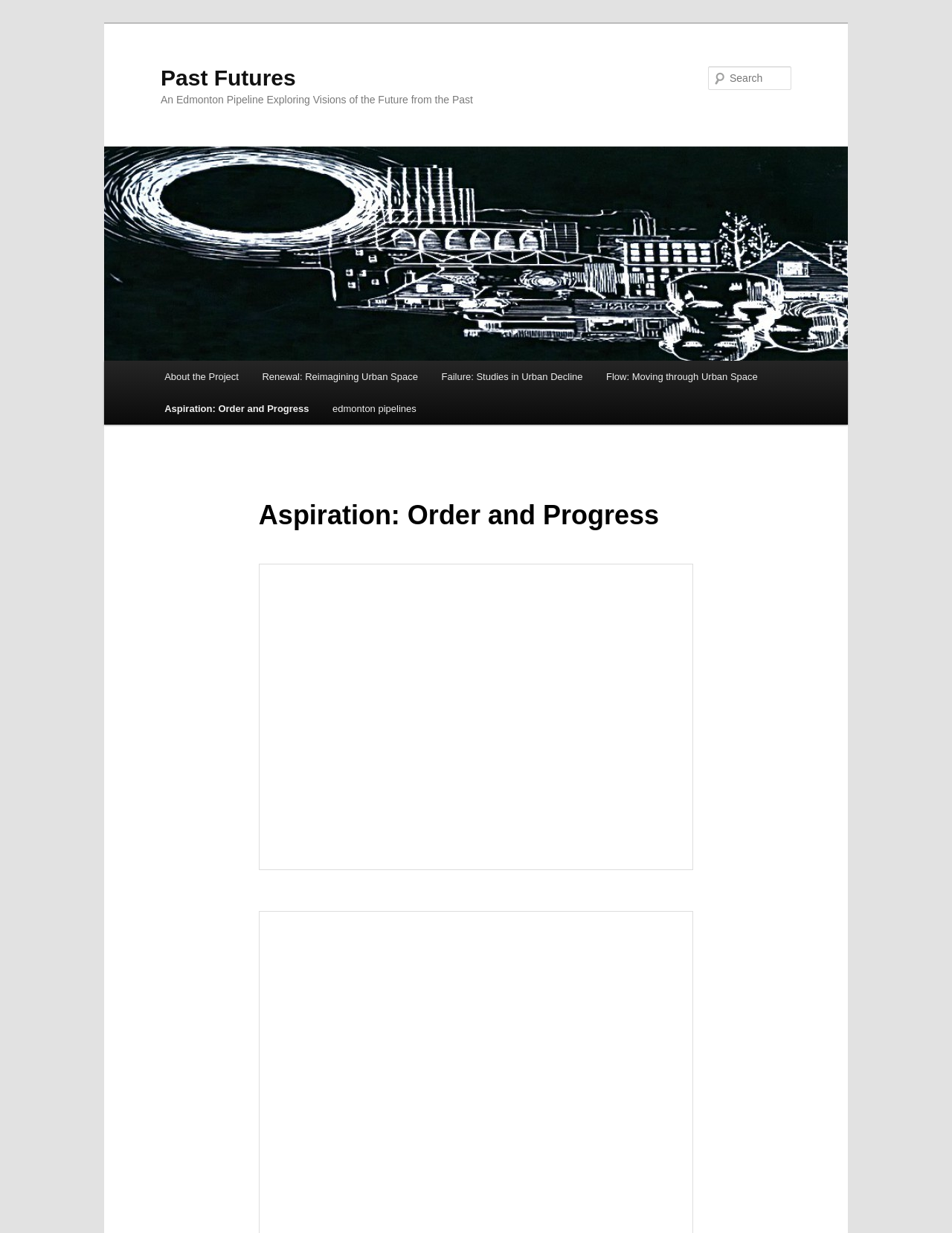Summarize the webpage in an elaborate manner.

The webpage is about "Aspiration: Order and Progress | Past Futures". At the top left, there is a "Skip to primary content" link. Below it, there are two headings, "Past Futures" and "An Edmonton Pipeline Exploring Visions of the Future from the Past", which are positioned side by side. 

To the right of these headings, there is a large image with the title "Past Futures". Below the image, there is a search bar with a "Search" label and a text box. 

On the top right, there is a "Search" label and a text box. Below it, there is a "Main menu" heading, which is followed by a list of links, including "About the Project", "Renewal: Reimagining Urban Space", "Failure: Studies in Urban Decline", "Flow: Moving through Urban Space", and "Aspiration: Order and Progress". 

The "Aspiration: Order and Progress" link is followed by another link, "edmonton pipelines", which has a subheading "Aspiration: Order and Progress" and a link with no text. There is also a small non-breaking space character at the bottom right of the "edmonton pipelines" link.